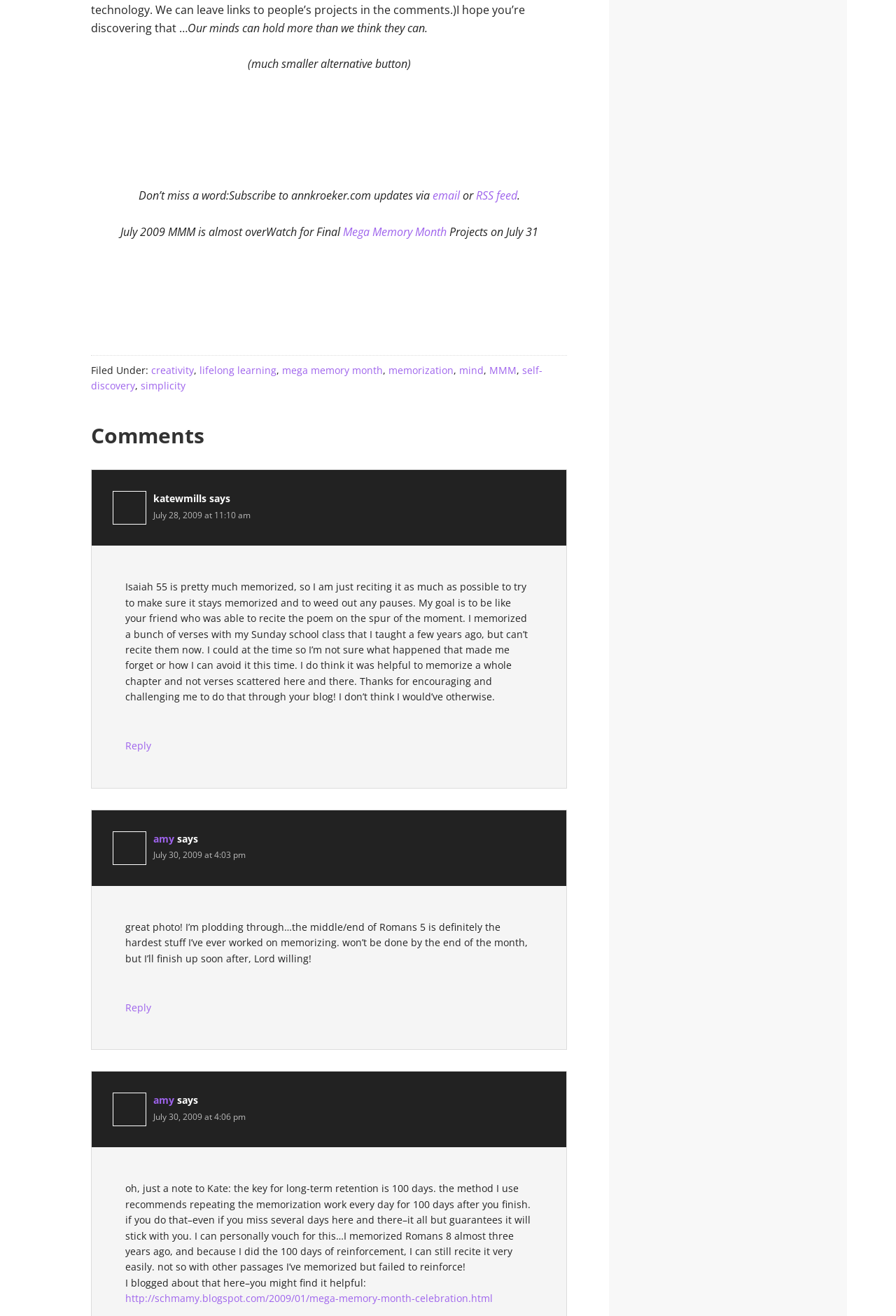Find the bounding box coordinates for the UI element that matches this description: "mega memory month".

[0.315, 0.276, 0.427, 0.286]